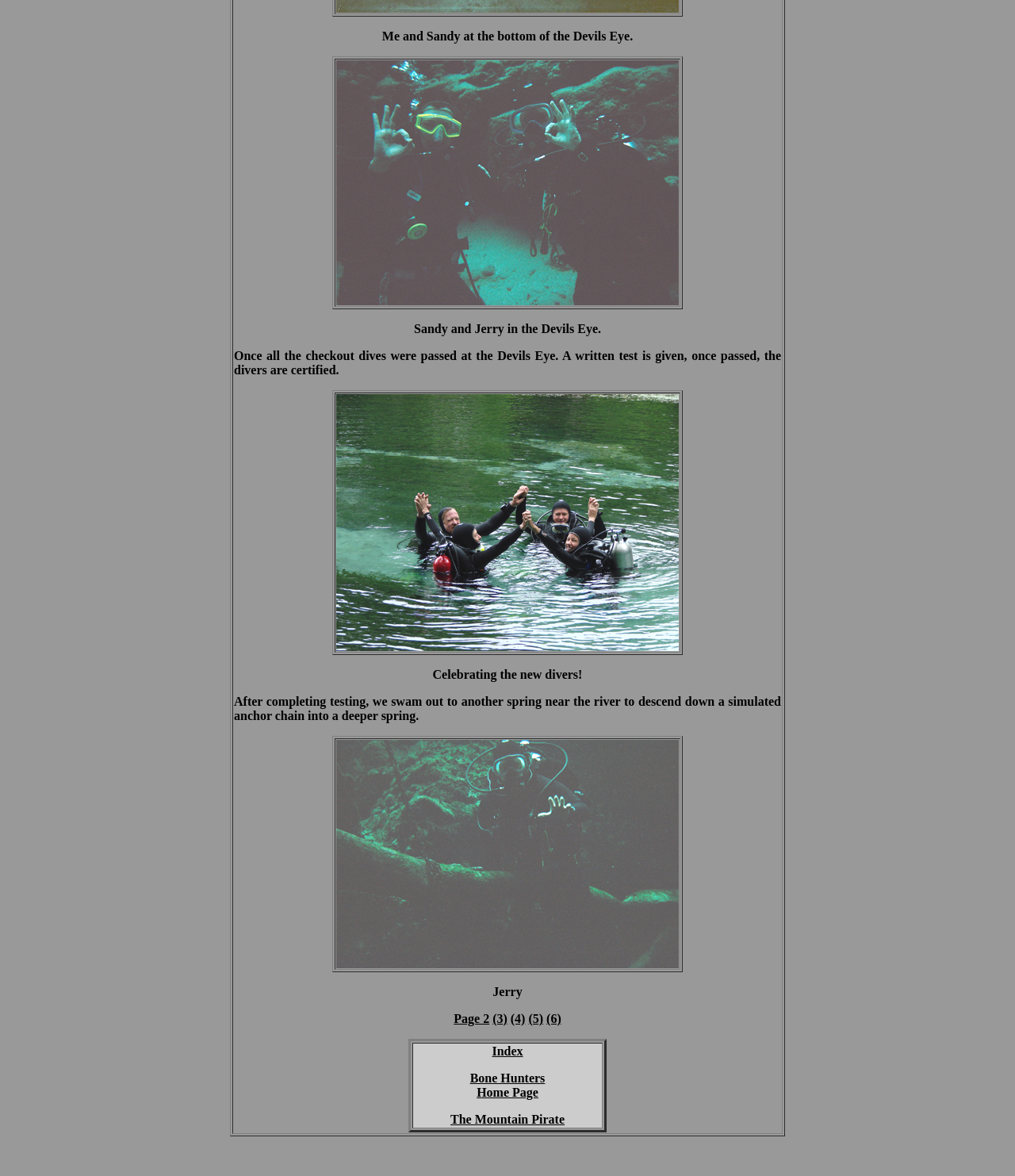Please identify the bounding box coordinates of the element that needs to be clicked to execute the following command: "Go to 'Bone Hunters Home Page'". Provide the bounding box using four float numbers between 0 and 1, formatted as [left, top, right, bottom].

[0.463, 0.911, 0.537, 0.935]